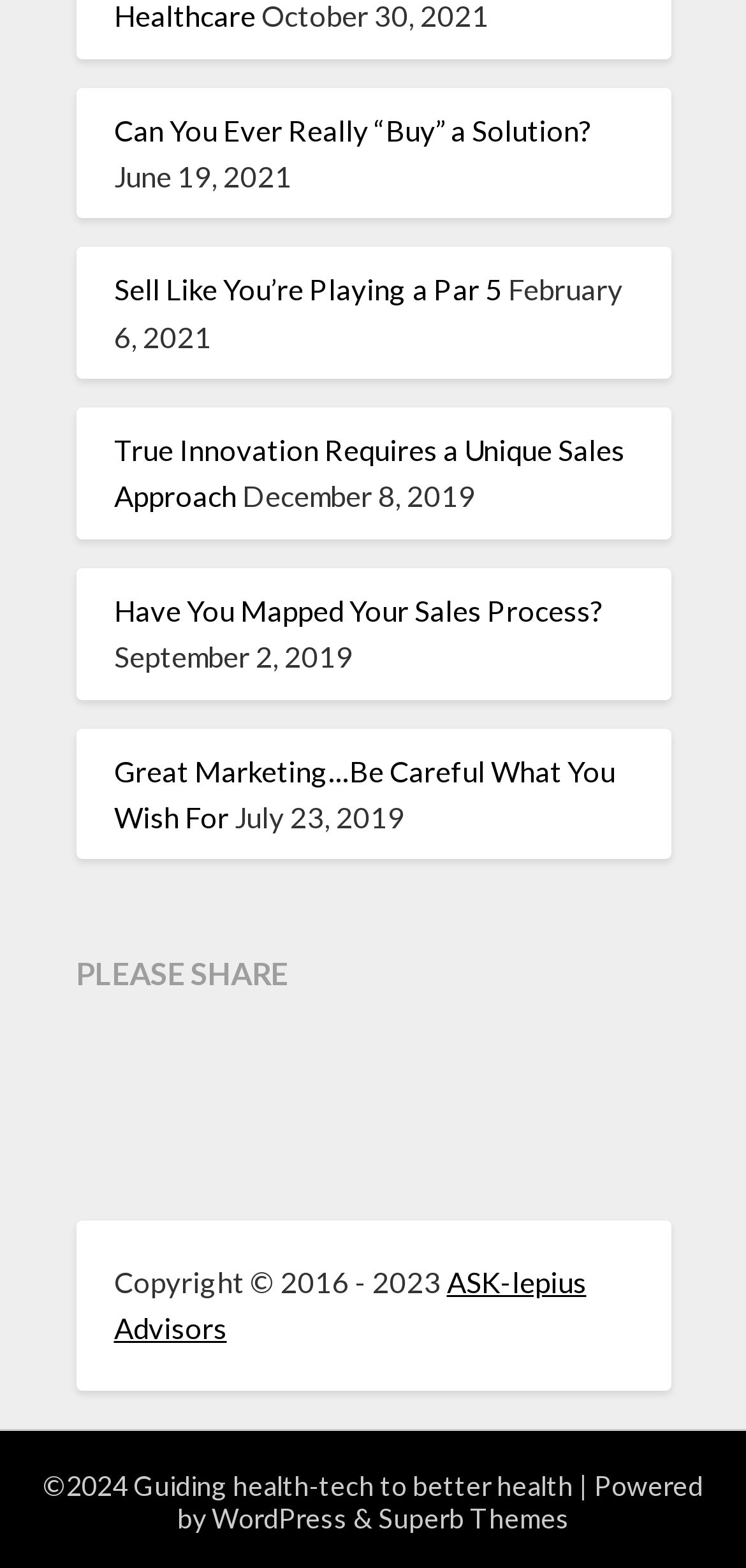Give a short answer to this question using one word or a phrase:
What is the copyright year range?

2016 - 2023